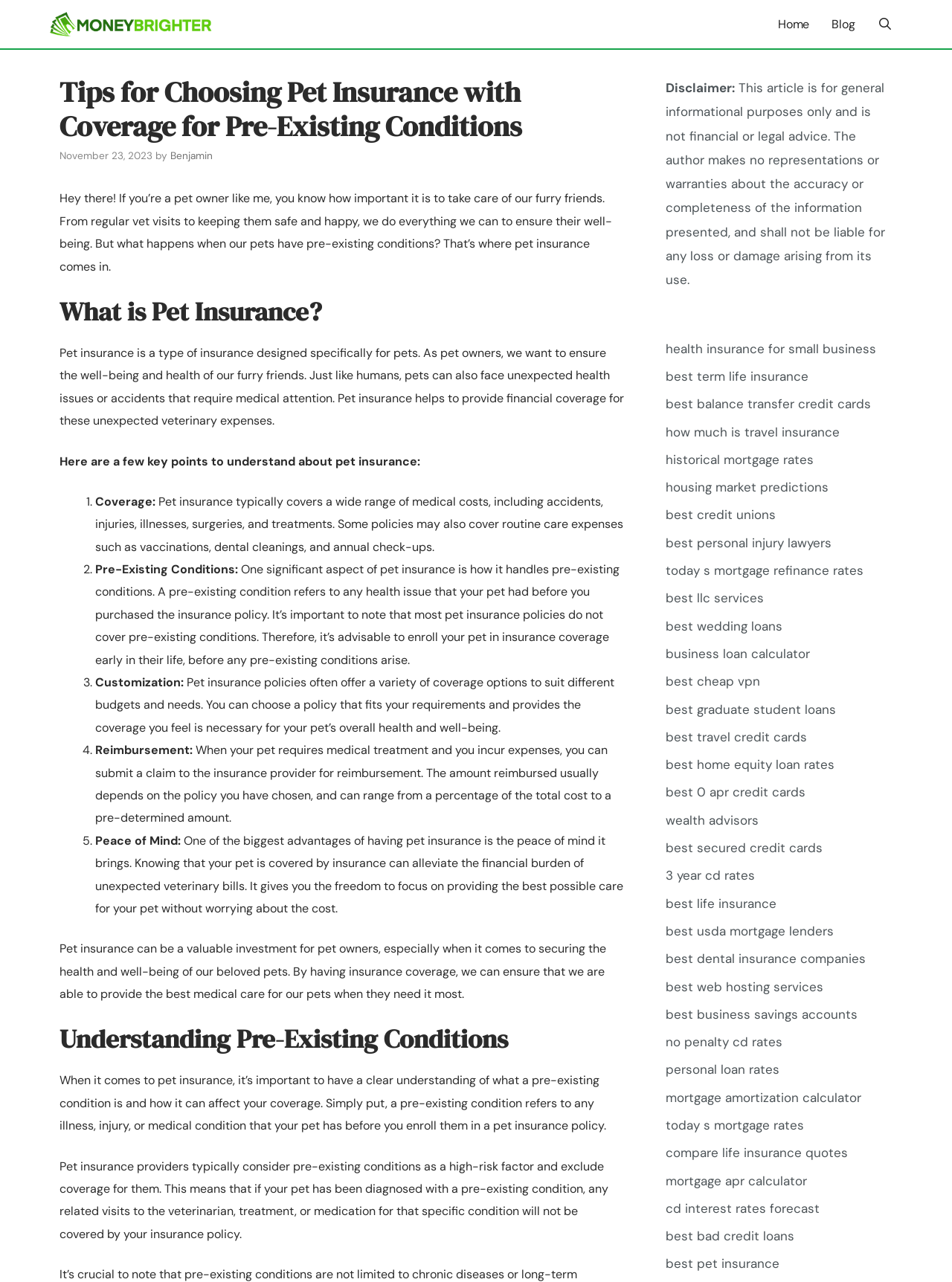What is the benefit of having pet insurance?
Refer to the image and offer an in-depth and detailed answer to the question.

The webpage states that one of the biggest advantages of having pet insurance is the peace of mind it brings, knowing that your pet is covered by insurance and alleviating the financial burden of unexpected veterinary bills.